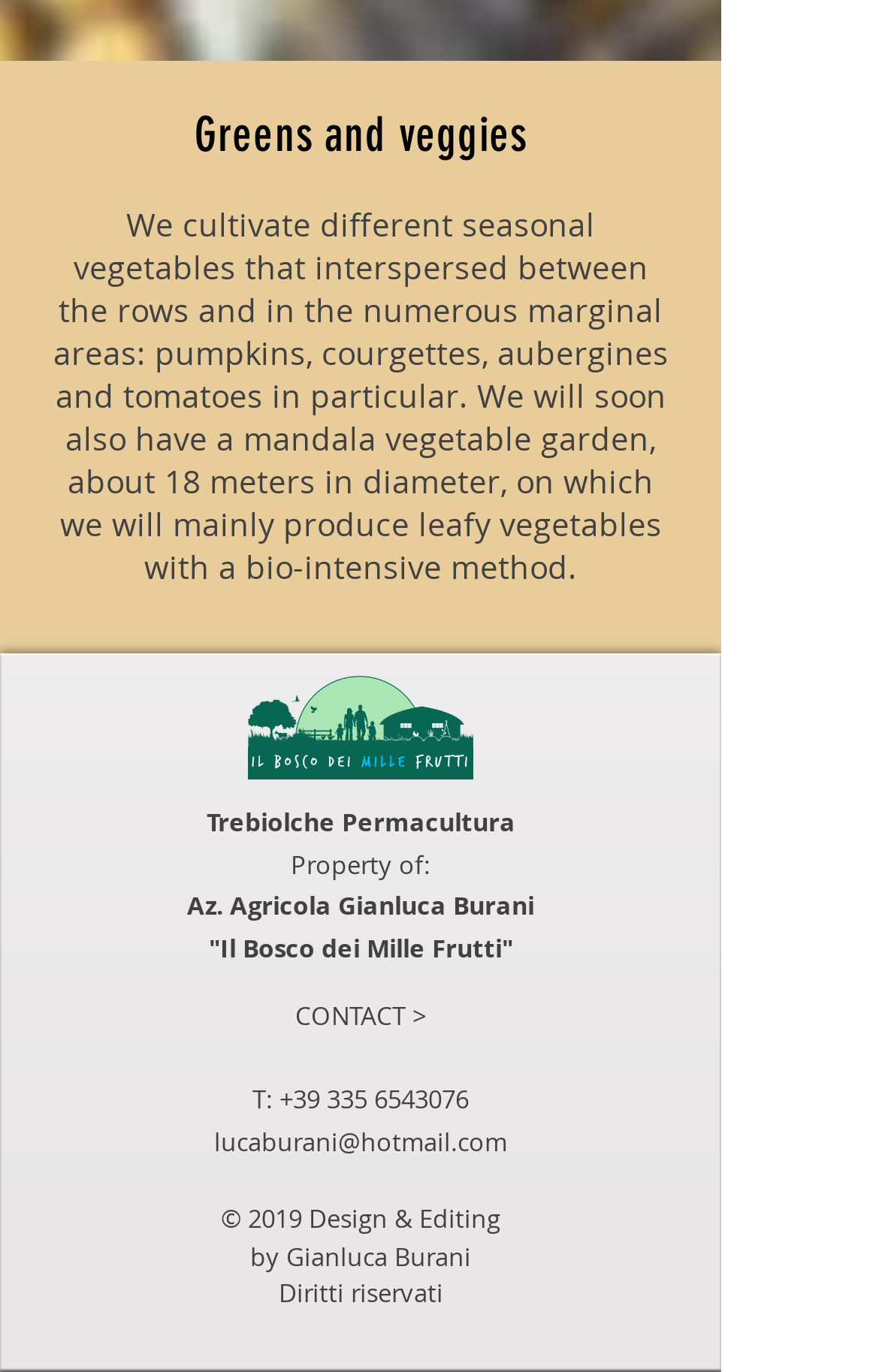Who designed and edited the website?
Please respond to the question with a detailed and informative answer.

The webpage mentions that the design and editing of the website were done by Gianluca Burani, who is also the owner of the property and the permaculture project.